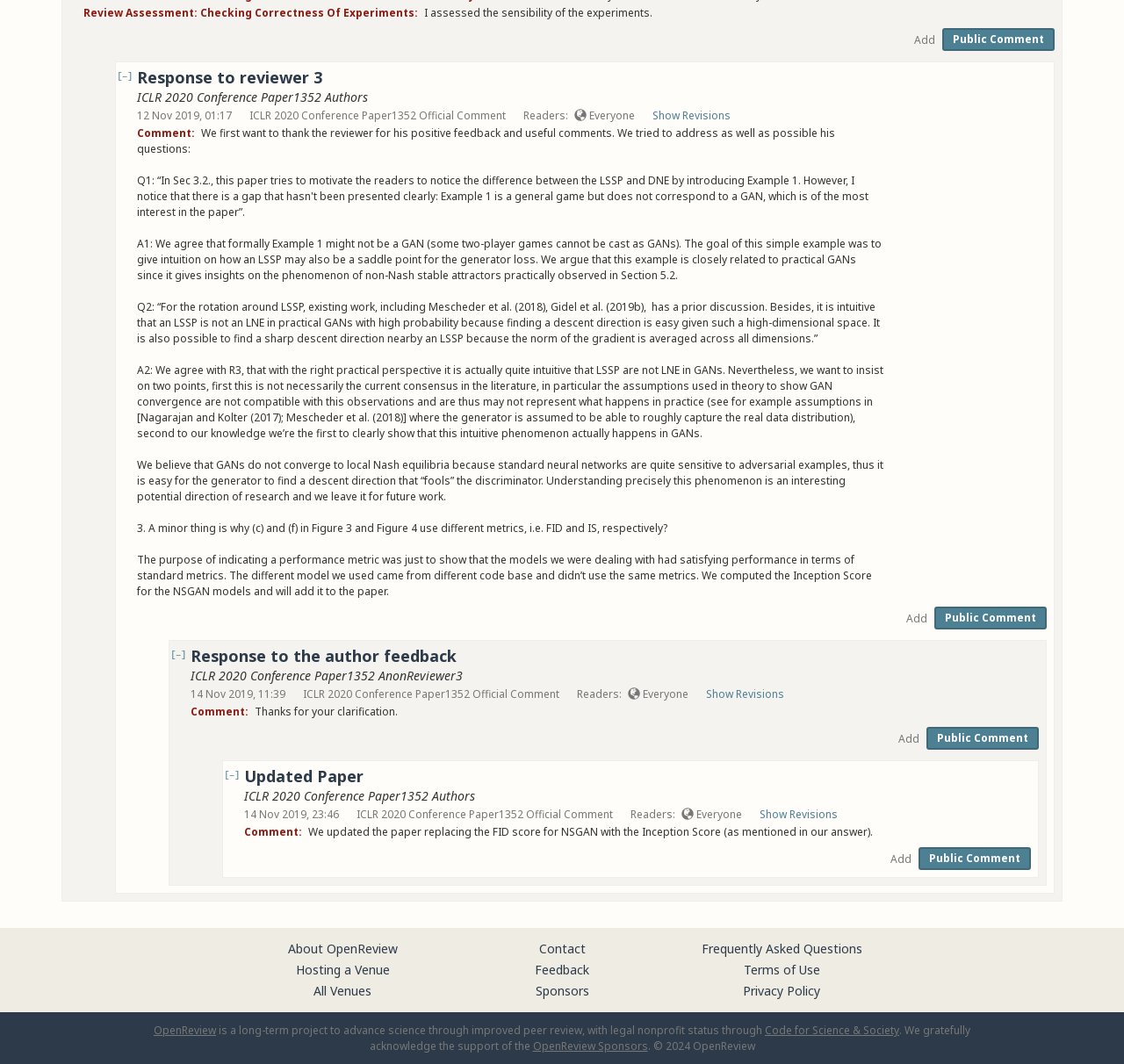Determine the bounding box coordinates of the clickable element to complete this instruction: "Show Revisions". Provide the coordinates in the format of four float numbers between 0 and 1, [left, top, right, bottom].

[0.58, 0.102, 0.666, 0.116]